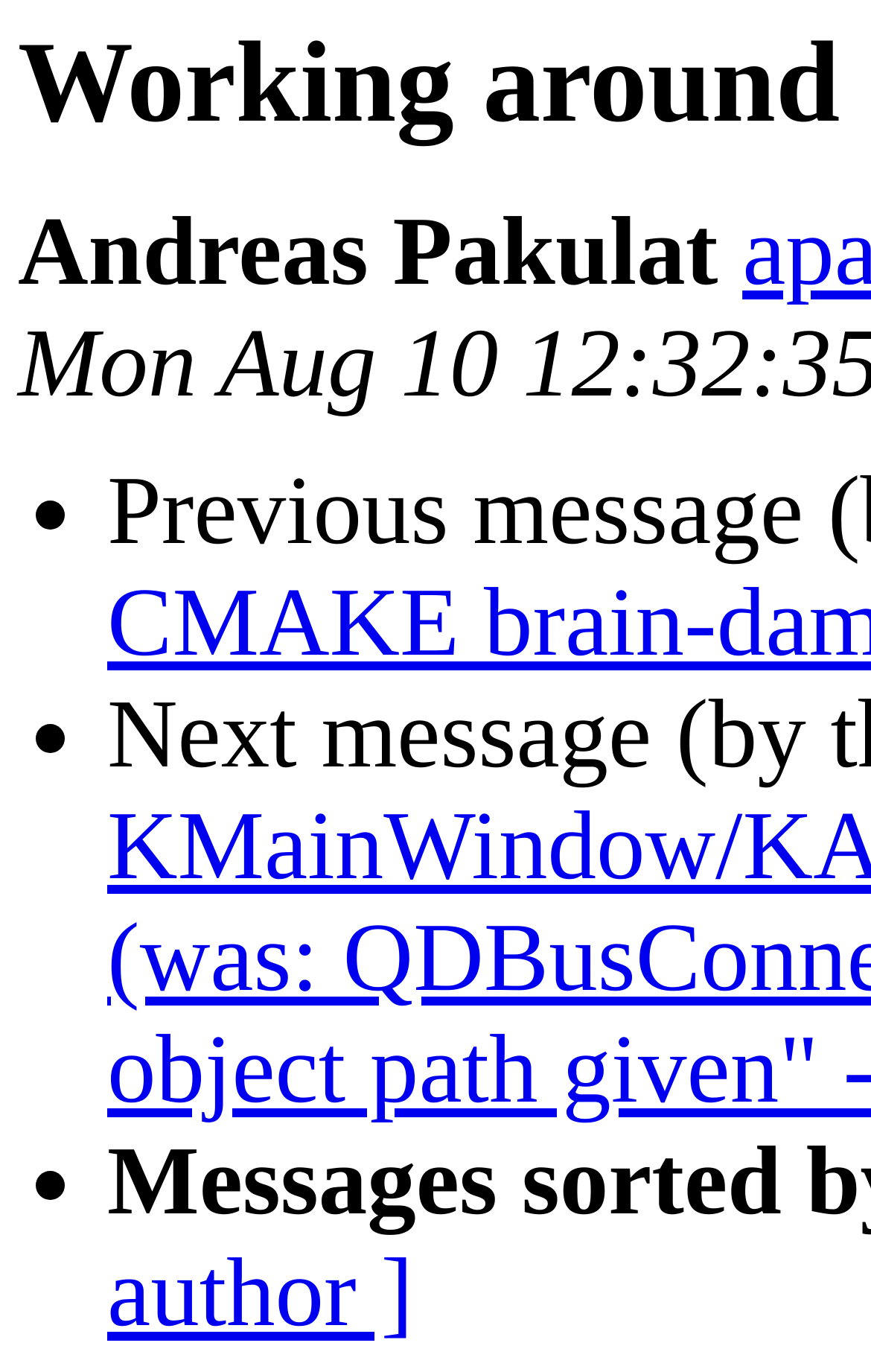Determine the main headline of the webpage and provide its text.

Working around CMAKE brain-damage